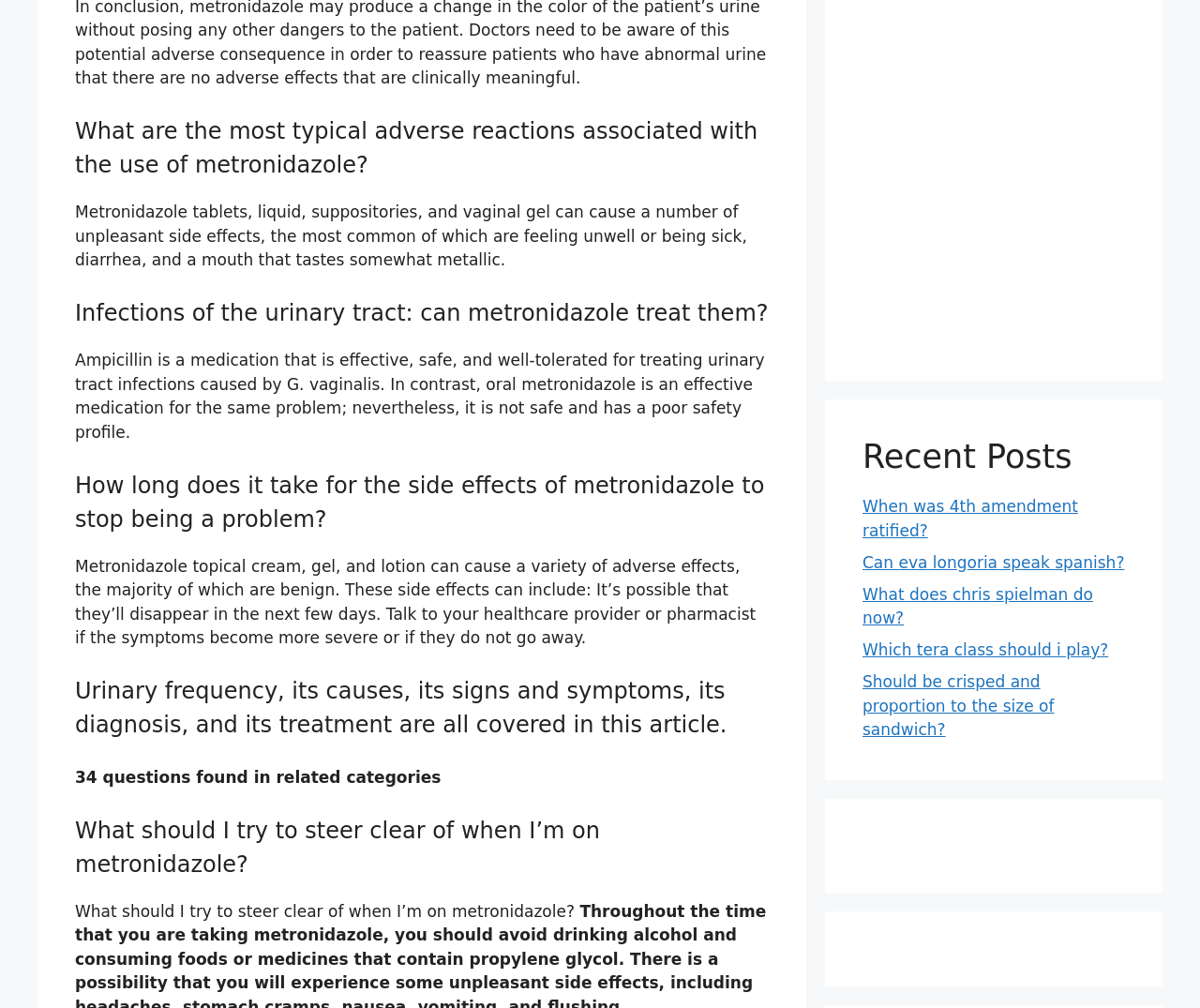Provide the bounding box coordinates for the UI element that is described as: "Can eva longoria speak spanish?".

[0.719, 0.548, 0.937, 0.567]